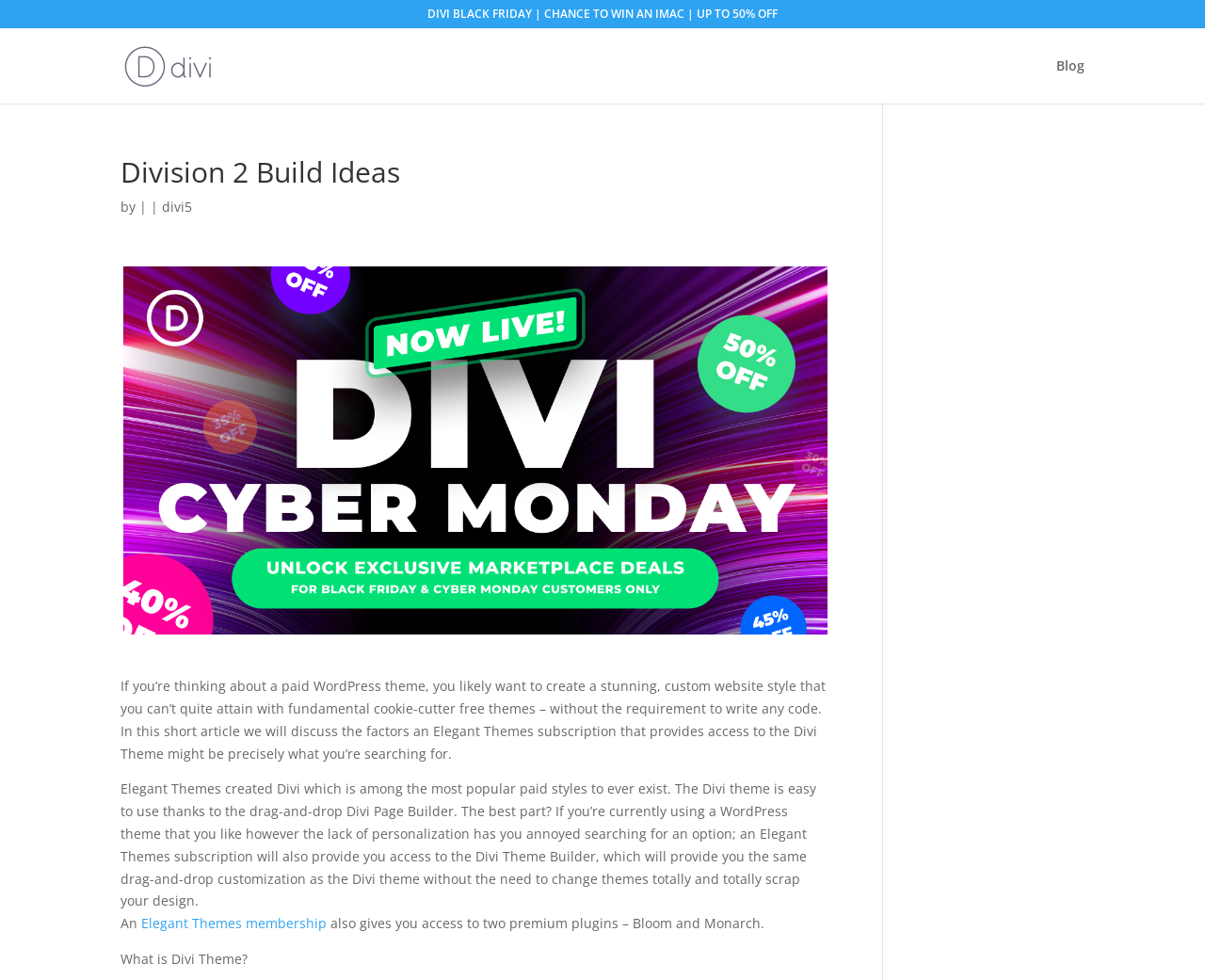Find and provide the bounding box coordinates for the UI element described here: "alt="Ad 1"". The coordinates should be given as four float numbers between 0 and 1: [left, top, right, bottom].

[0.102, 0.627, 0.687, 0.645]